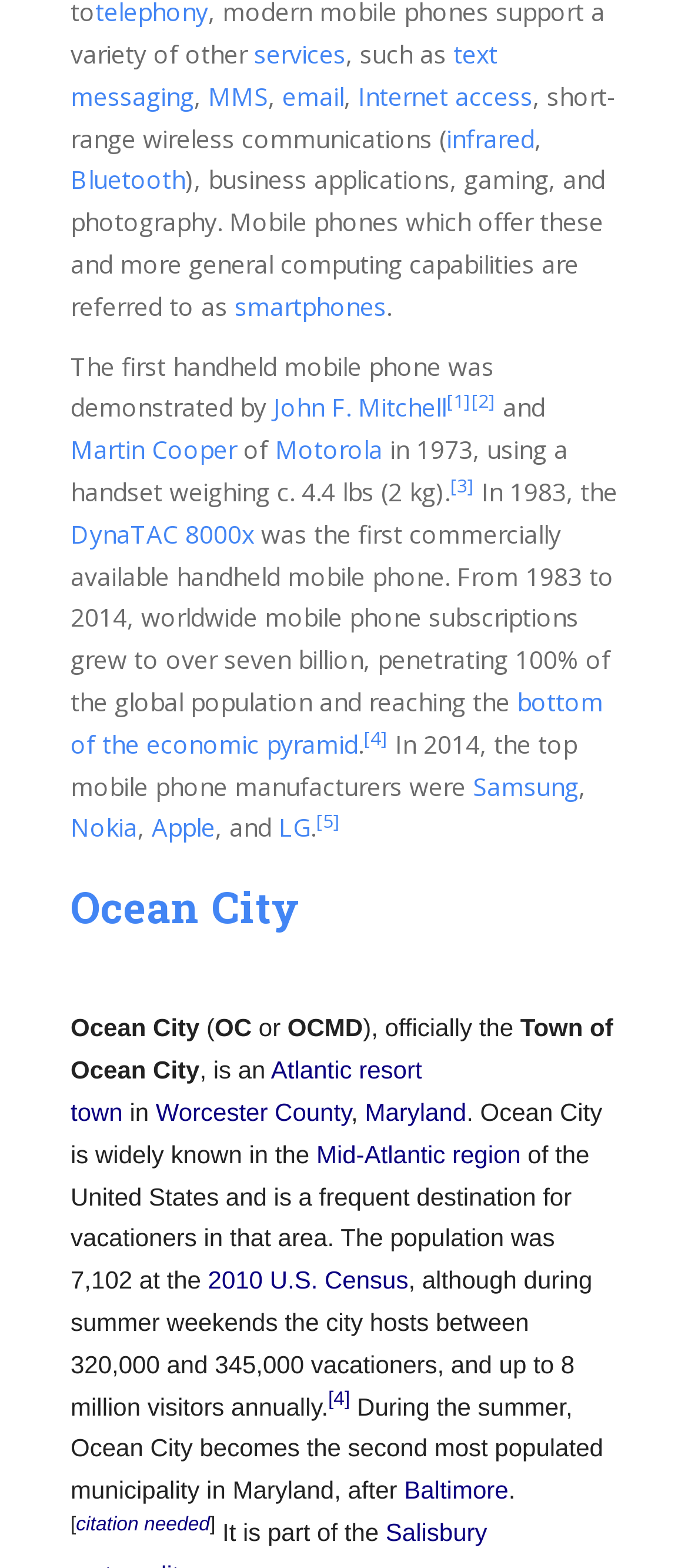Identify the bounding box of the UI element that matches this description: "parent_node: RSS title="RSS"".

None